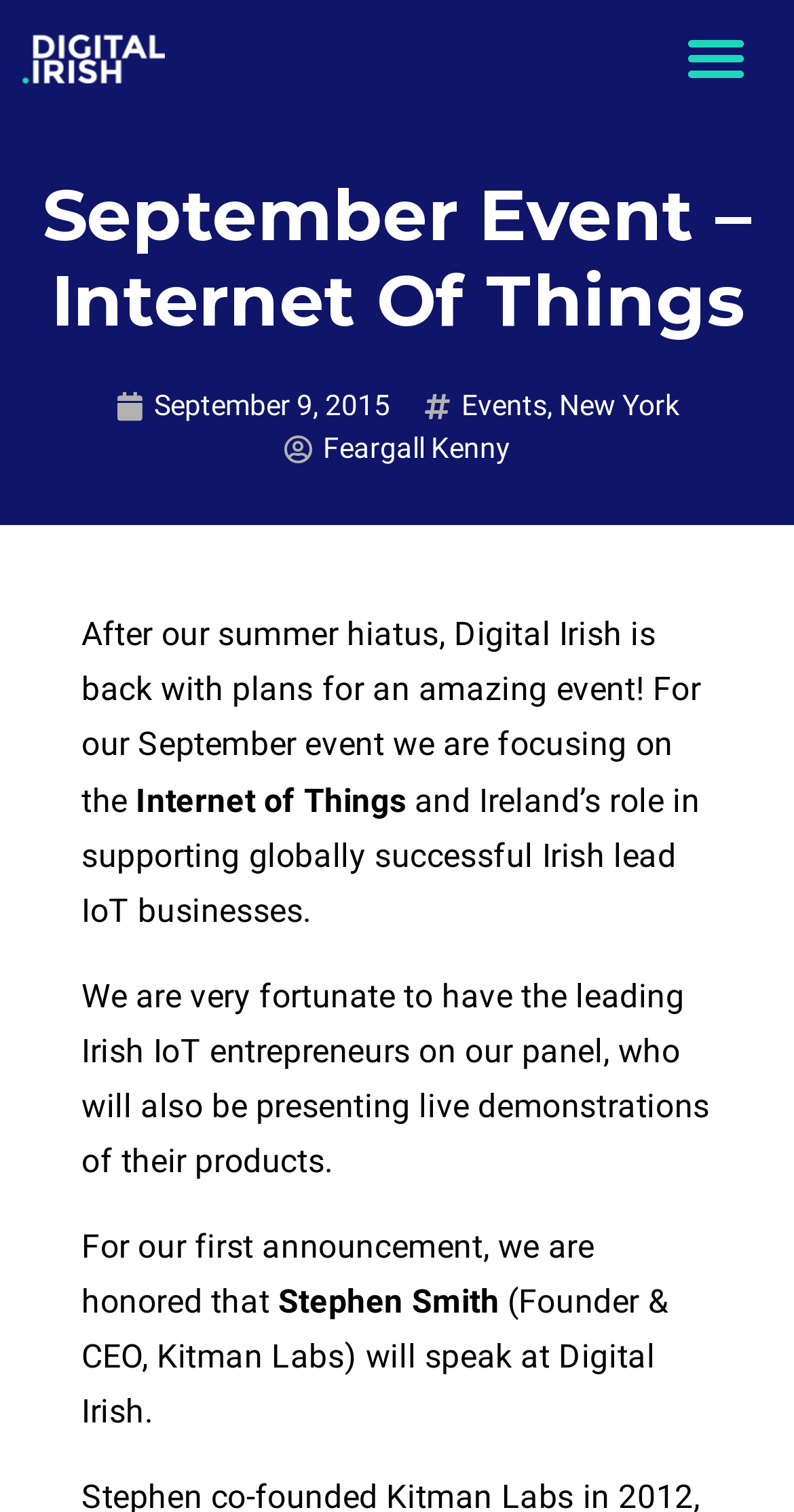Your task is to find and give the main heading text of the webpage.

September Event – Internet Of Things